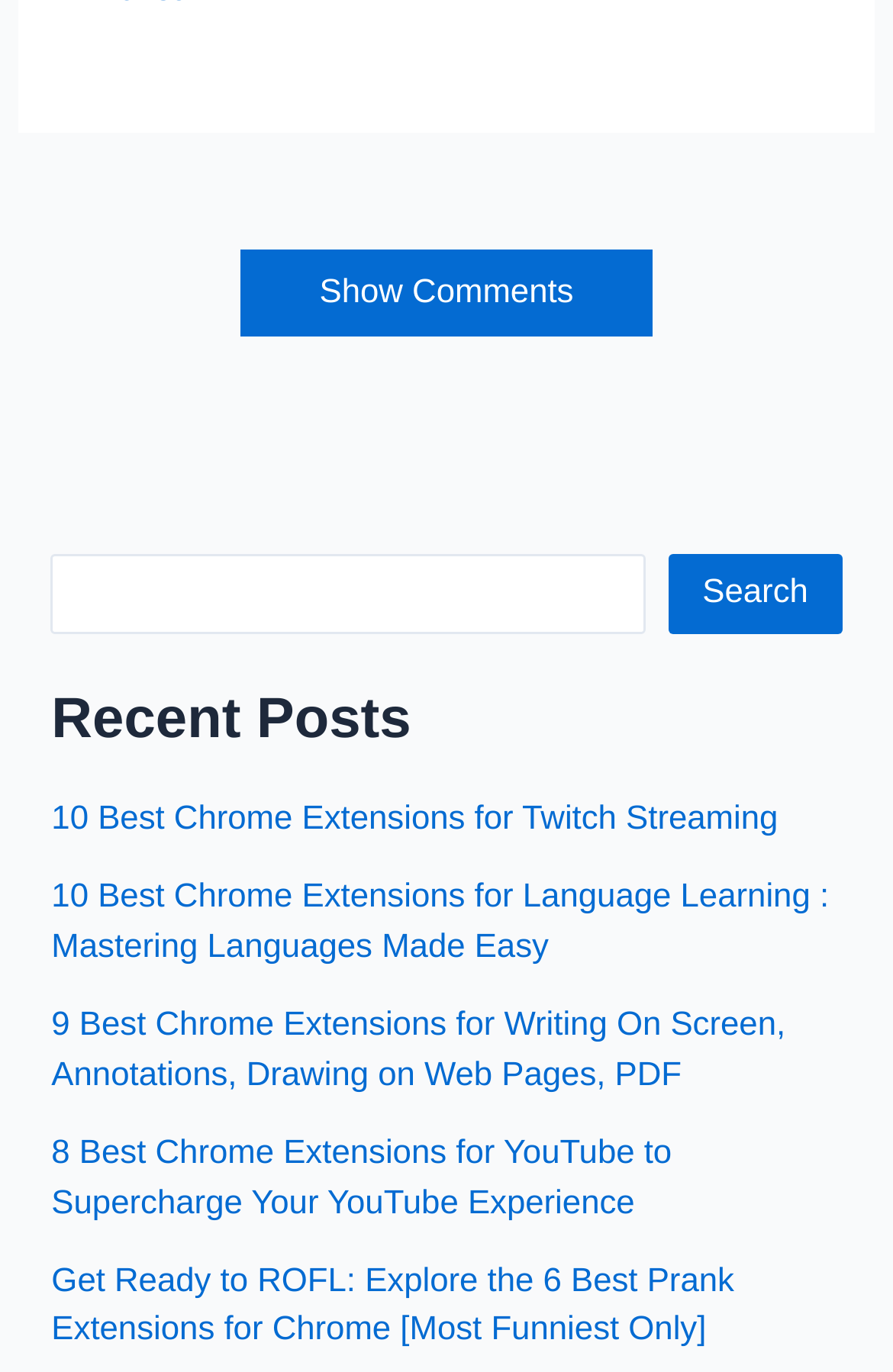Is there a search function on the webpage?
Use the information from the image to give a detailed answer to the question.

I found a search box and a search button on the webpage, which indicates that there is a search function available.